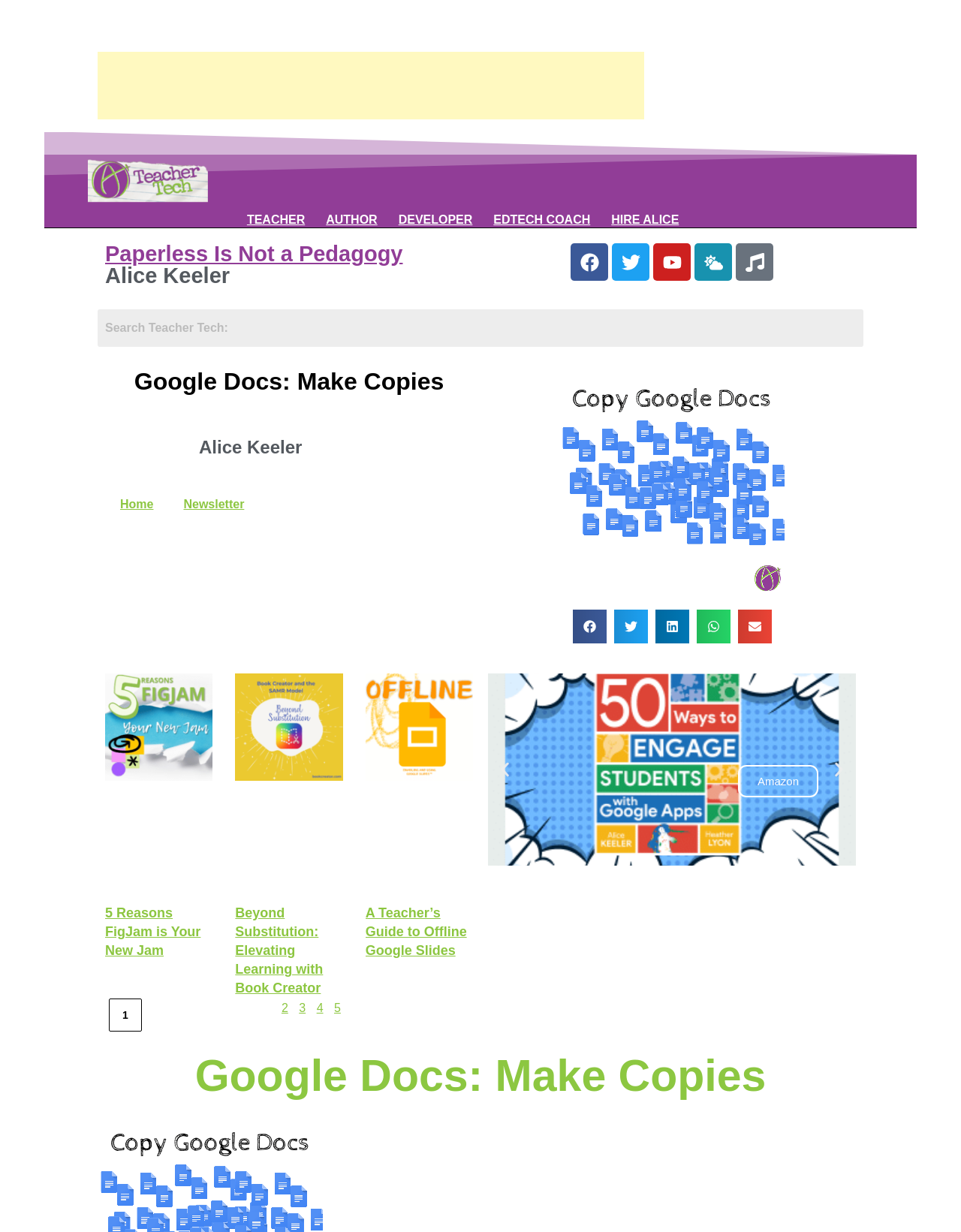Using the information in the image, give a comprehensive answer to the question: 
What are the social media platforms available for sharing?

I found the answer by examining the button elements with images of different social media platforms, which are located at the bottom of the webpage. The platforms available for sharing are Facebook, Twitter, LinkedIn, WhatsApp, and Email.